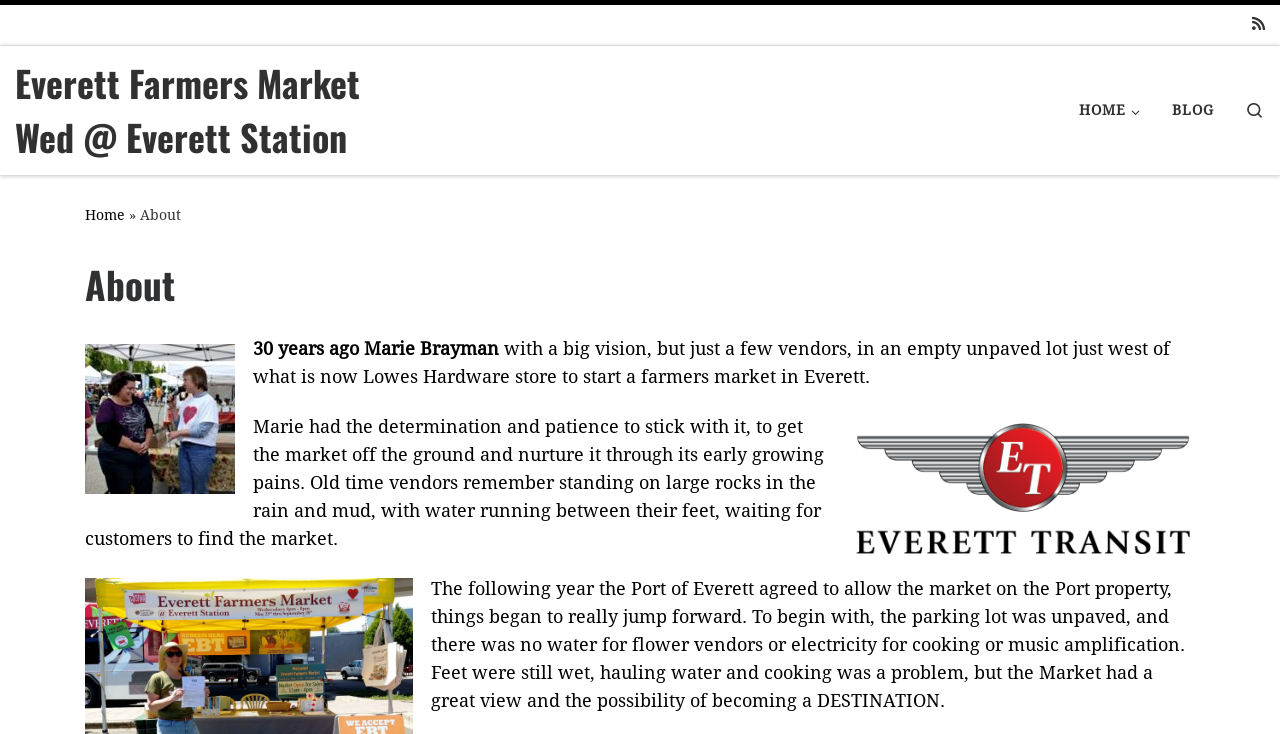Respond to the question below with a single word or phrase: What is the current location of the farmers market?

Port of Everett property